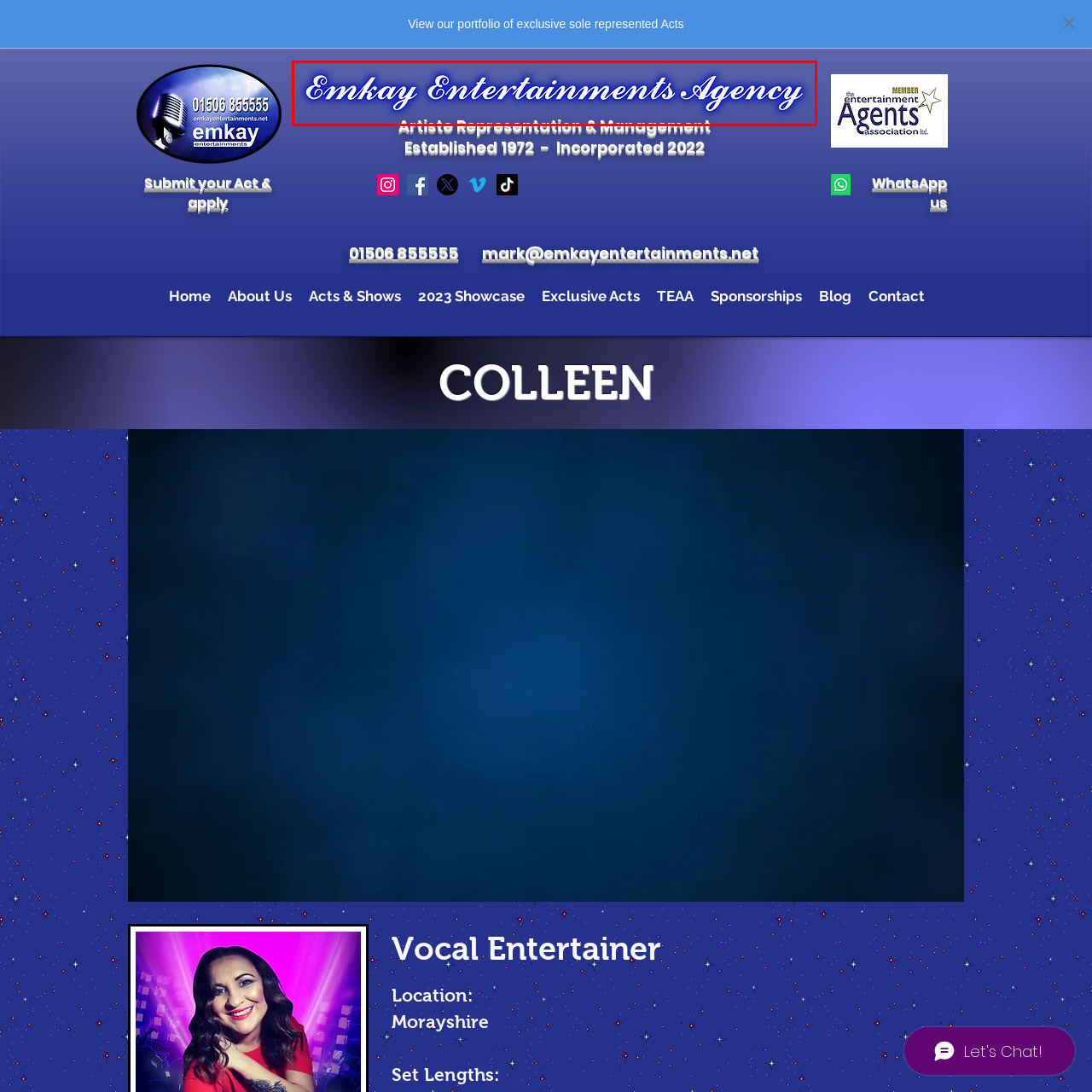Look closely at the image highlighted in red, What type of font is used for the agency's name? 
Respond with a single word or phrase.

cursive